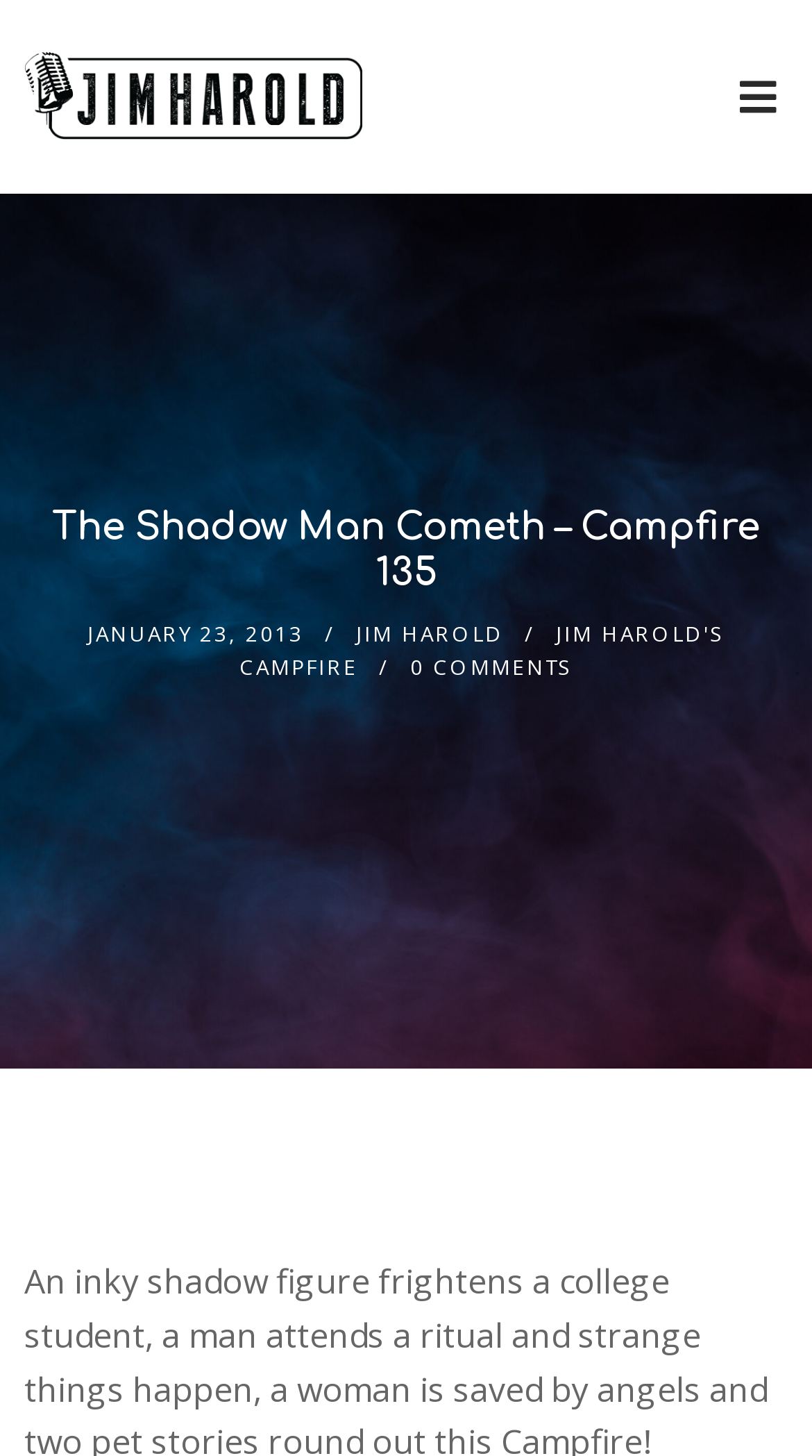What is the name of the website?
Answer the question with a single word or phrase by looking at the picture.

JimHarold.com